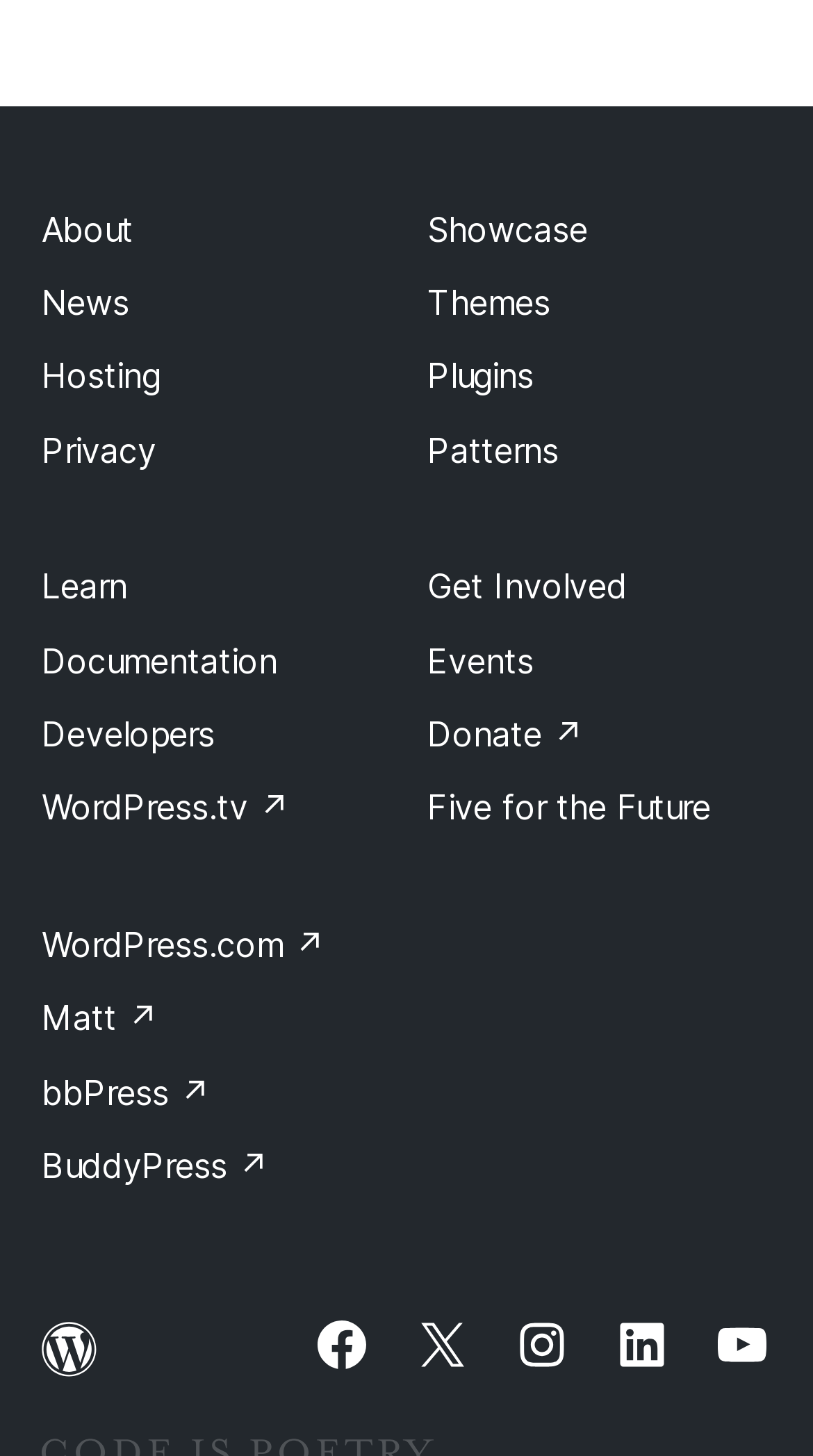Determine the bounding box coordinates for the clickable element to execute this instruction: "Check out the WordPress.tv channel". Provide the coordinates as four float numbers between 0 and 1, i.e., [left, top, right, bottom].

[0.051, 0.54, 0.356, 0.569]